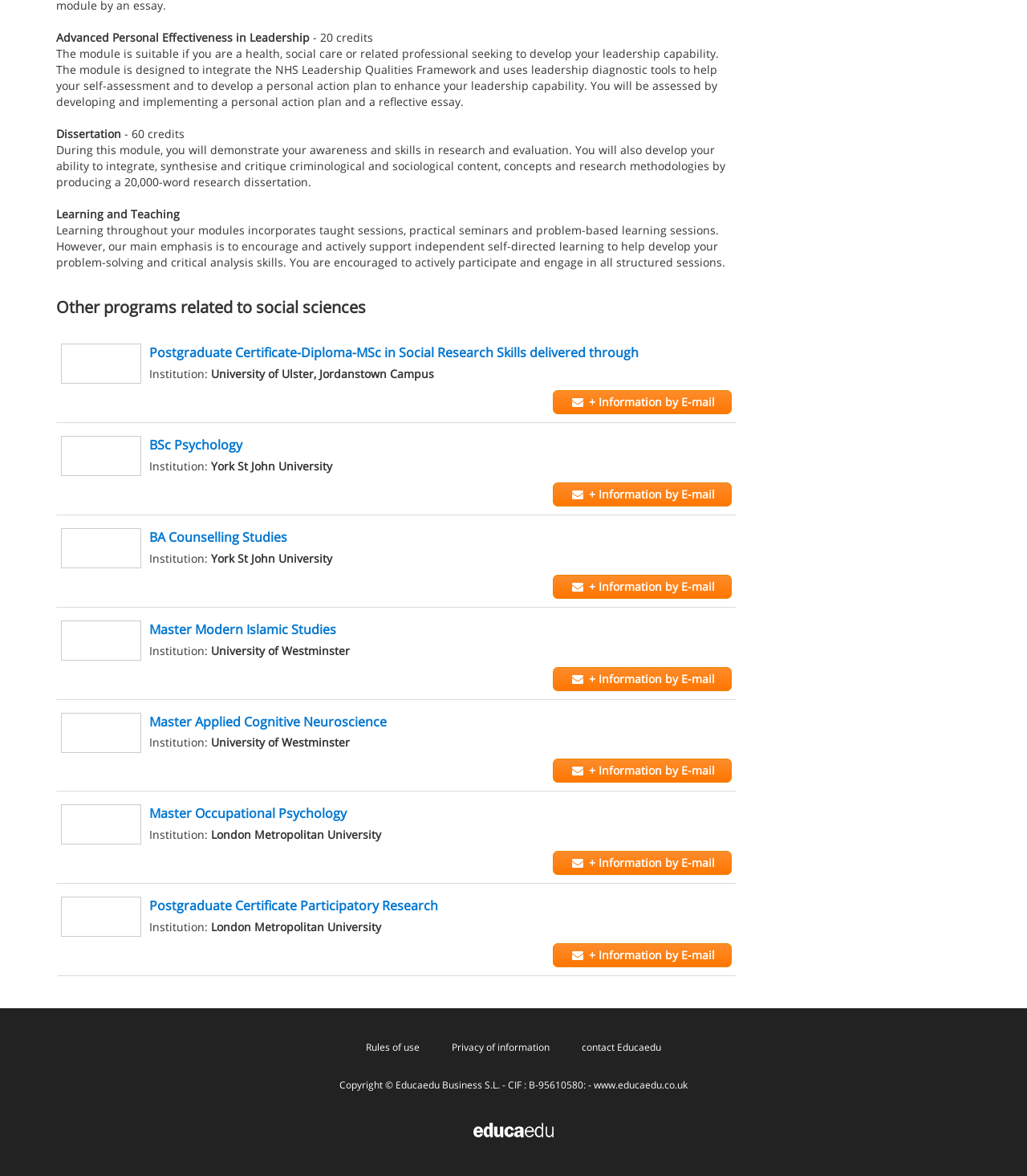How many credits is the Dissertation module?
Based on the image, give a one-word or short phrase answer.

60 credits